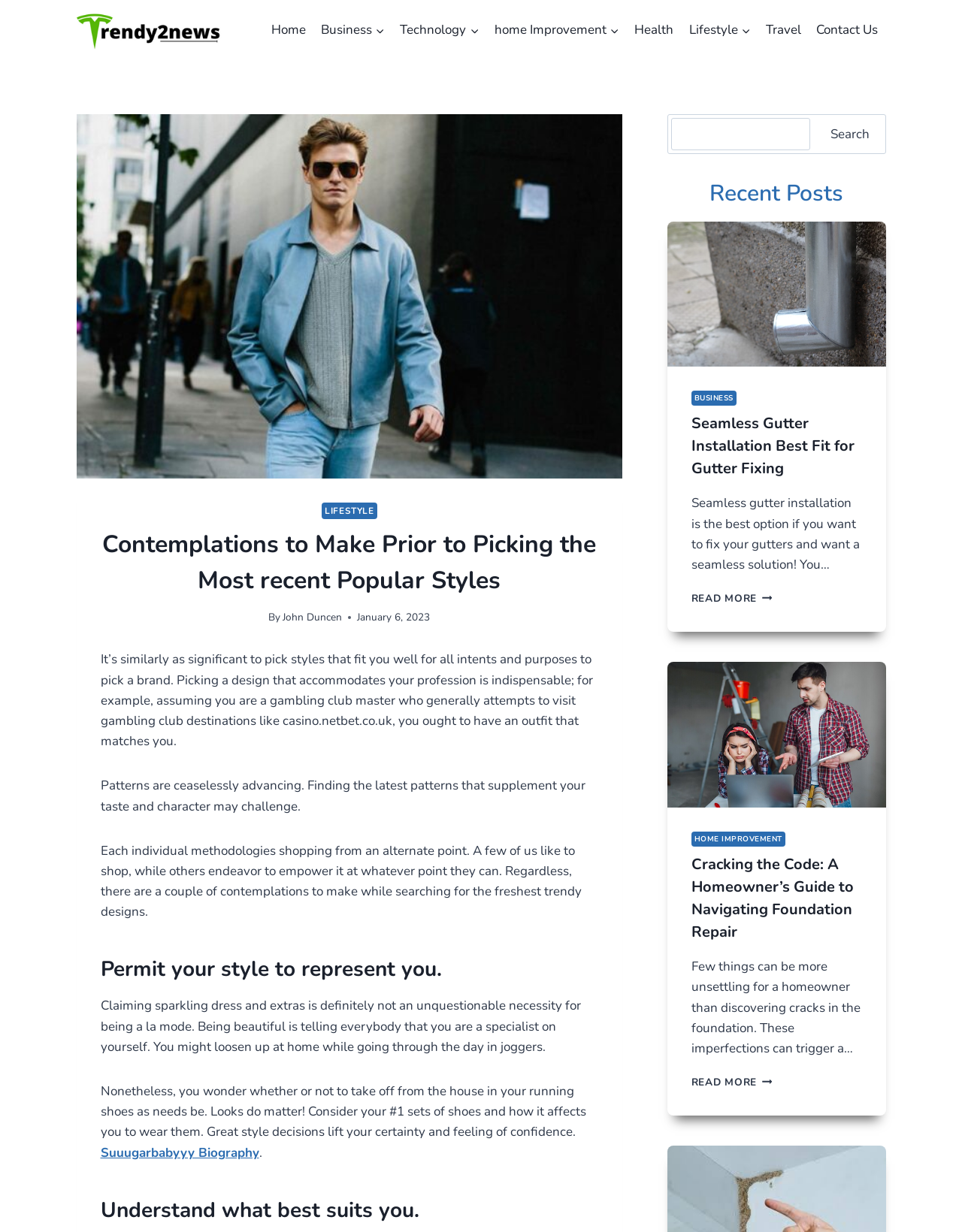Please identify the bounding box coordinates of the clickable area that will allow you to execute the instruction: "Read more about 'Seamless Gutter Installation Best Fit for Gutter Fixing'".

[0.719, 0.48, 0.803, 0.492]